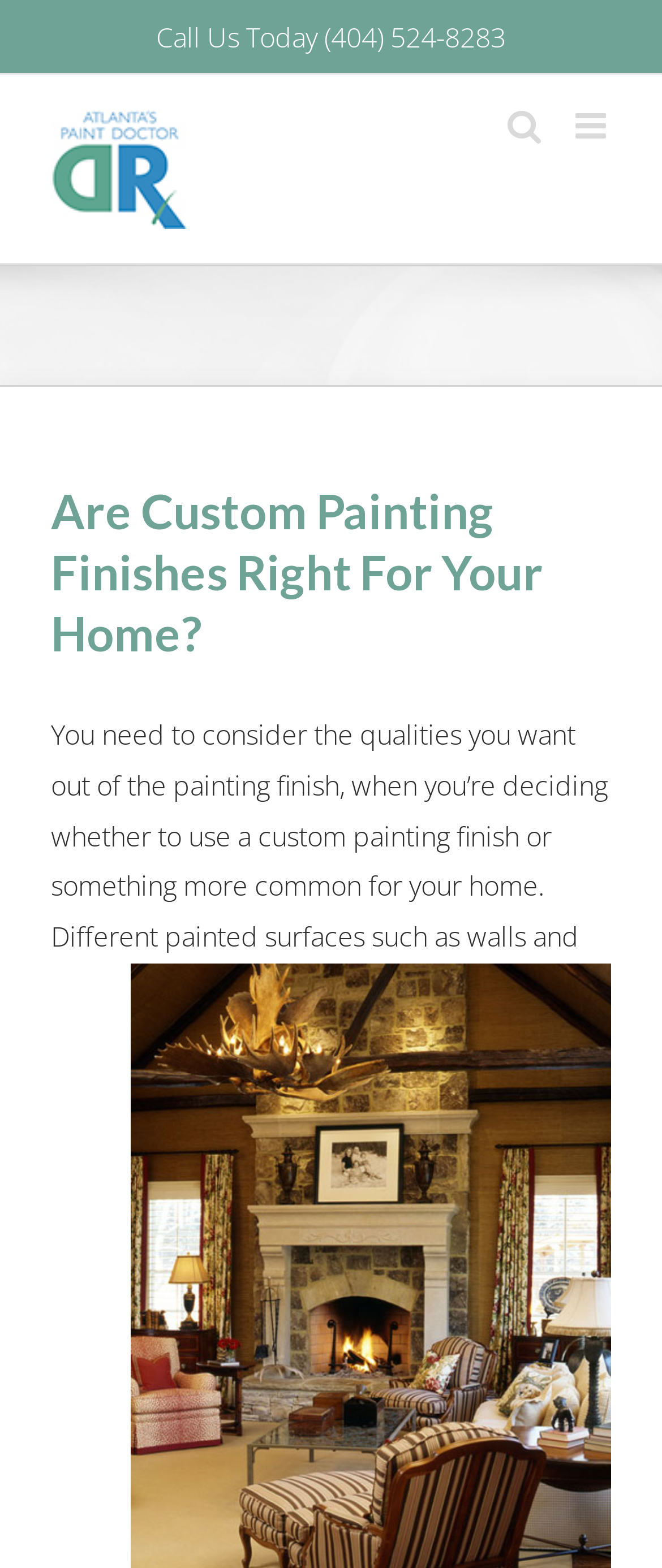What is the logo of Atlanta's Paint Doctor?
Based on the image, respond with a single word or phrase.

Atlanta's Paint Doctor – Atlanta Residential & Commercial Painting Logo